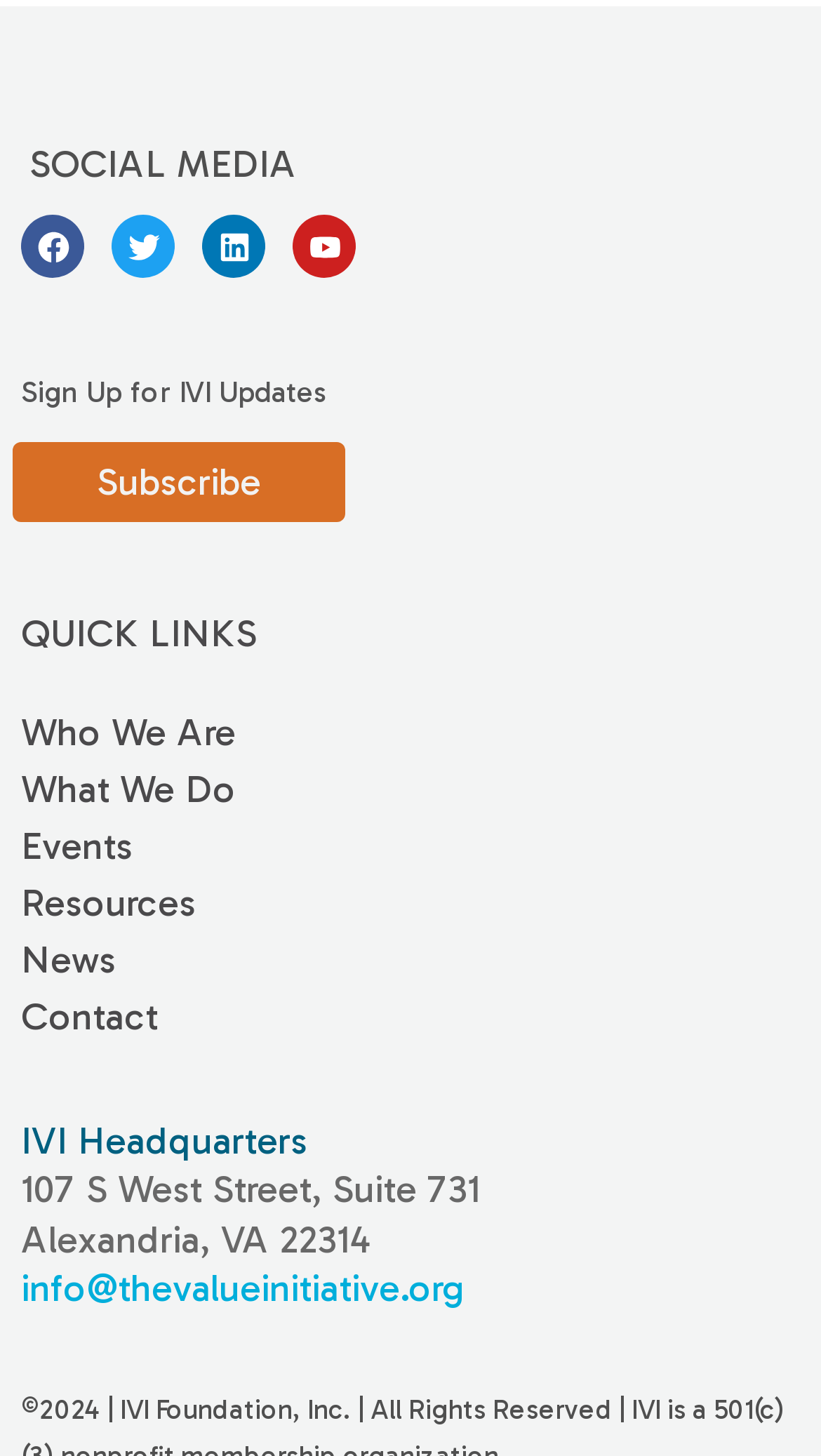Utilize the details in the image to thoroughly answer the following question: What are the quick links provided?

The webpage has a section labeled 'QUICK LINKS' with links to Who We Are, What We Do, Events, Resources, News, and Contact, indicating that these are the quick links provided.